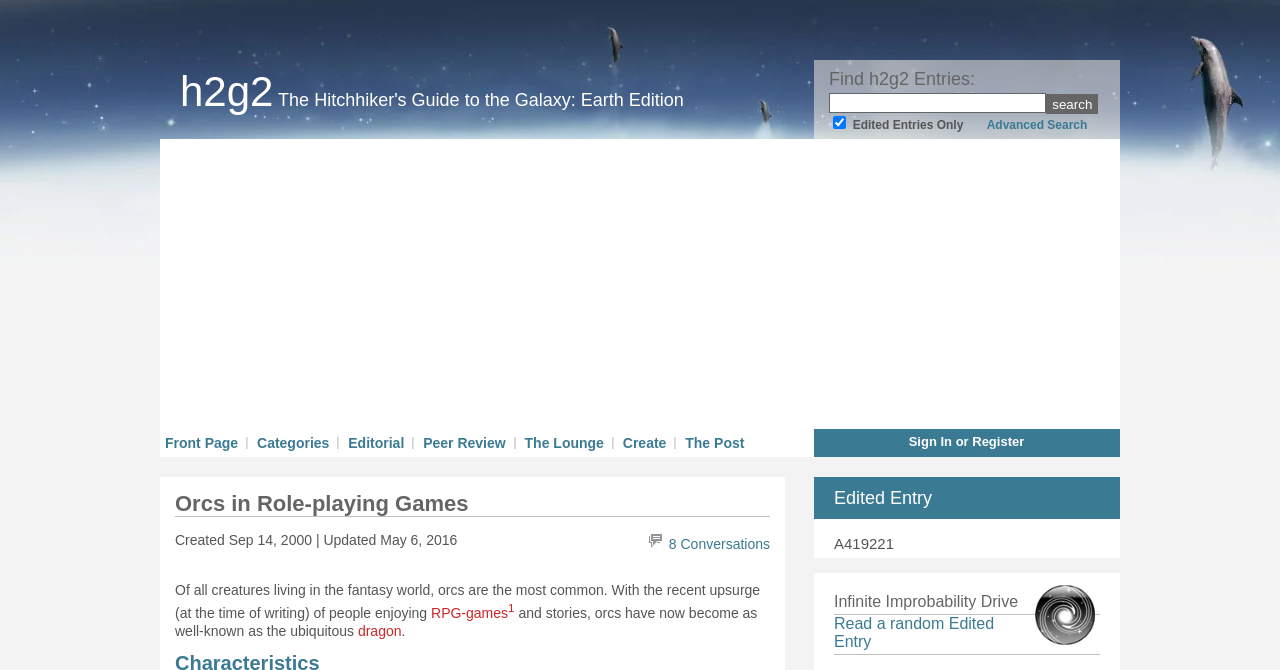Please identify the bounding box coordinates of the element that needs to be clicked to execute the following command: "Read a random edited entry". Provide the bounding box using four float numbers between 0 and 1, formatted as [left, top, right, bottom].

[0.652, 0.918, 0.777, 0.97]